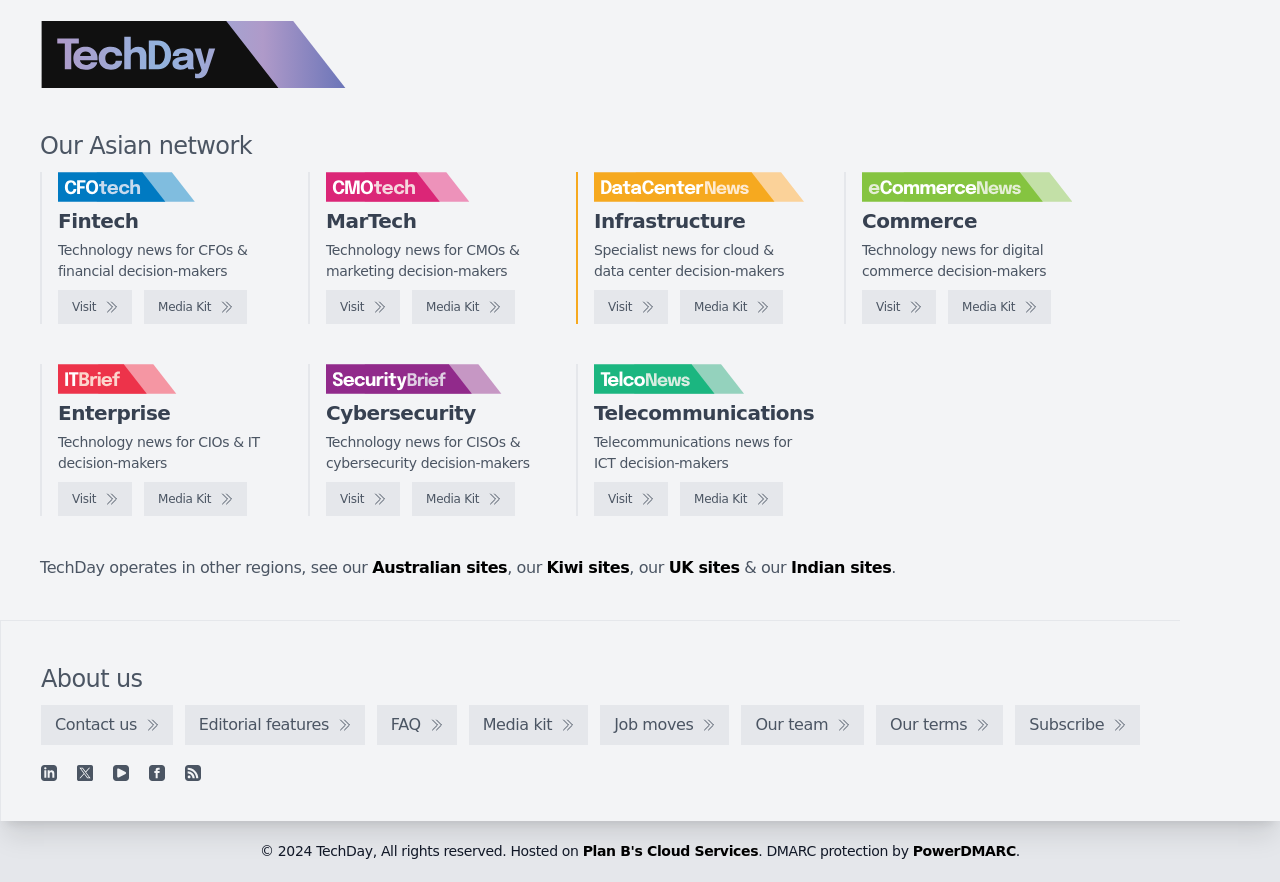Please identify the bounding box coordinates of the element I need to click to follow this instruction: "Contact us".

[0.032, 0.799, 0.135, 0.845]